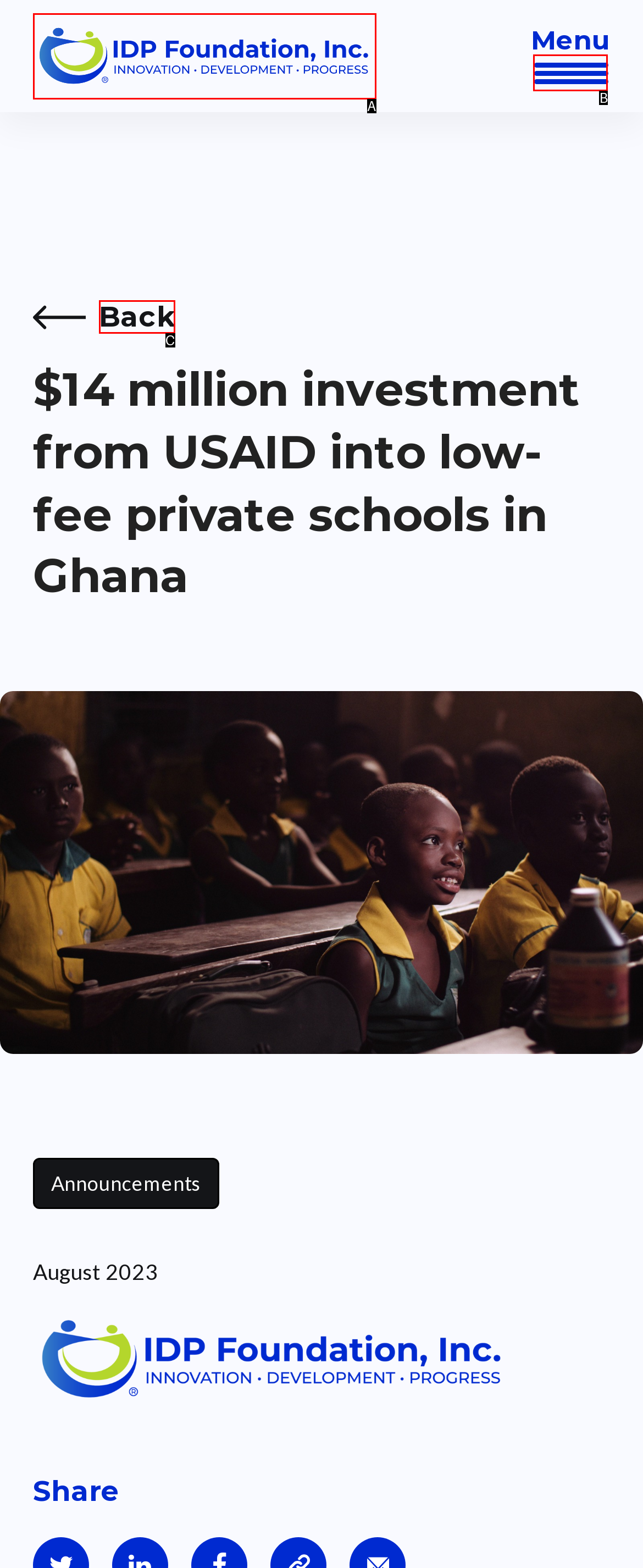Select the letter that corresponds to the UI element described as: Back
Answer by providing the letter from the given choices.

C